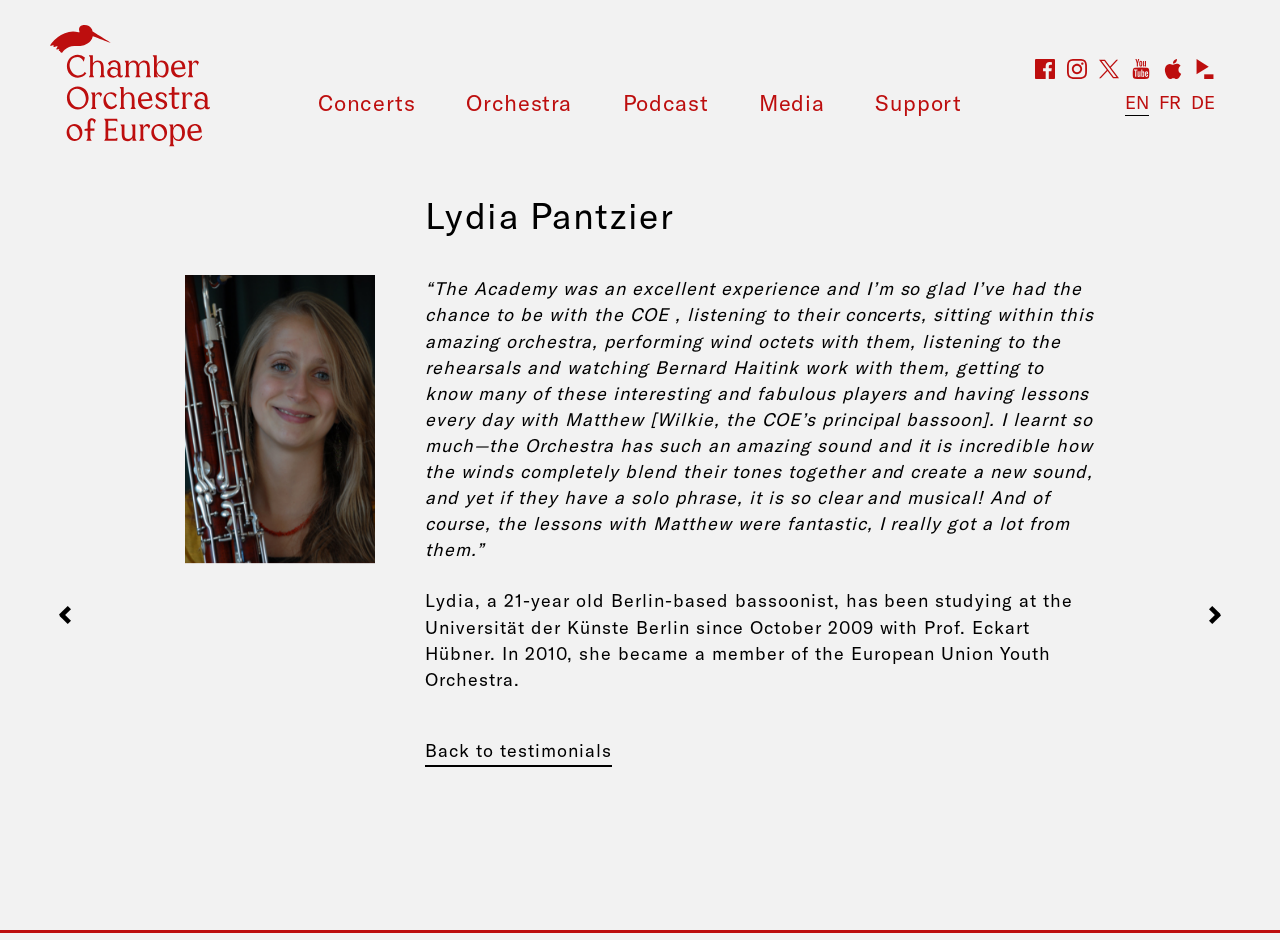Identify the bounding box for the described UI element: "Back to testimonials".

[0.332, 0.784, 0.478, 0.814]